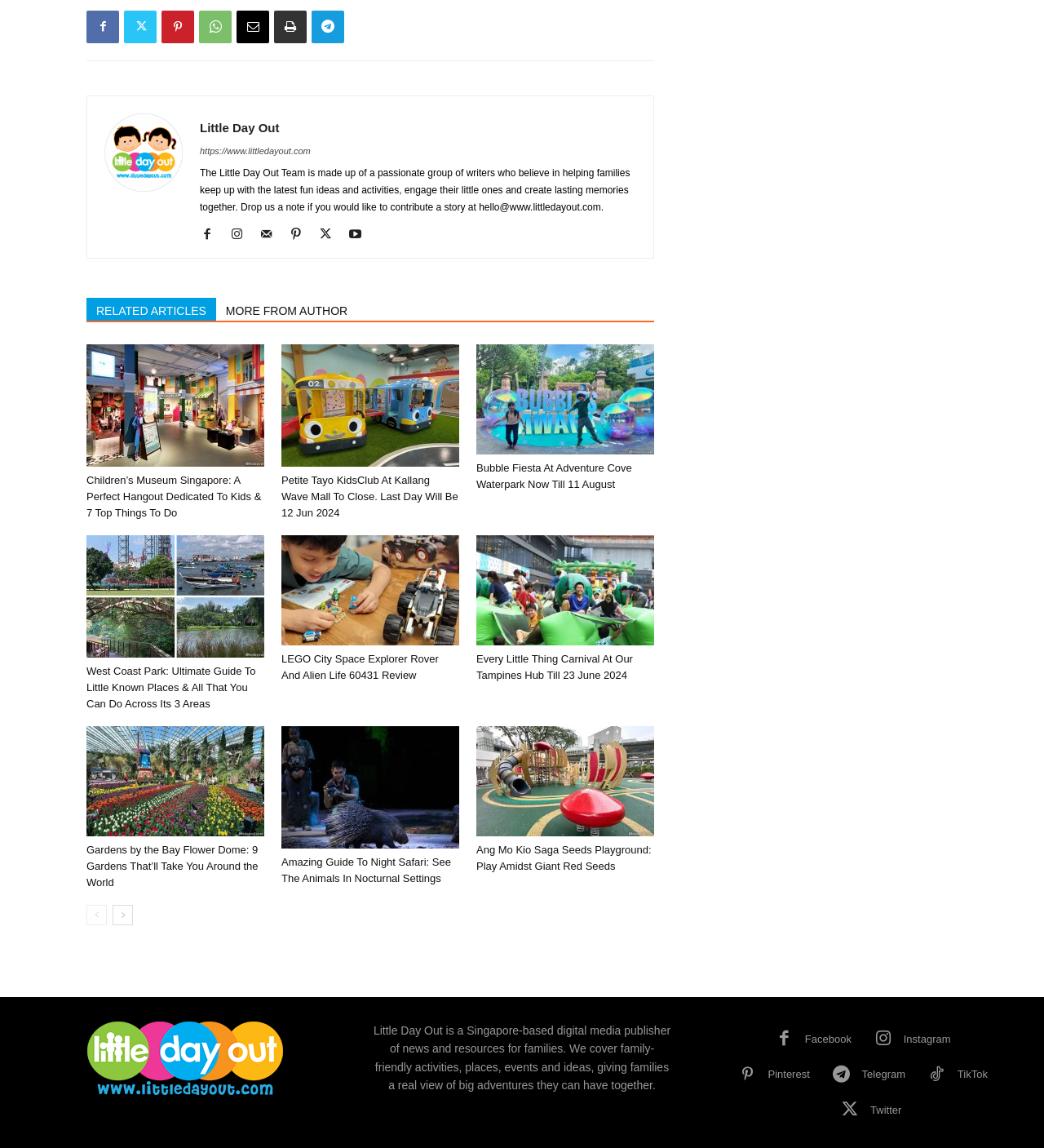Specify the bounding box coordinates of the area to click in order to follow the given instruction: "Explore the 'Bubble Fiesta At Adventure Cove Waterpark Now Till 11 August' event."

[0.456, 0.401, 0.627, 0.429]